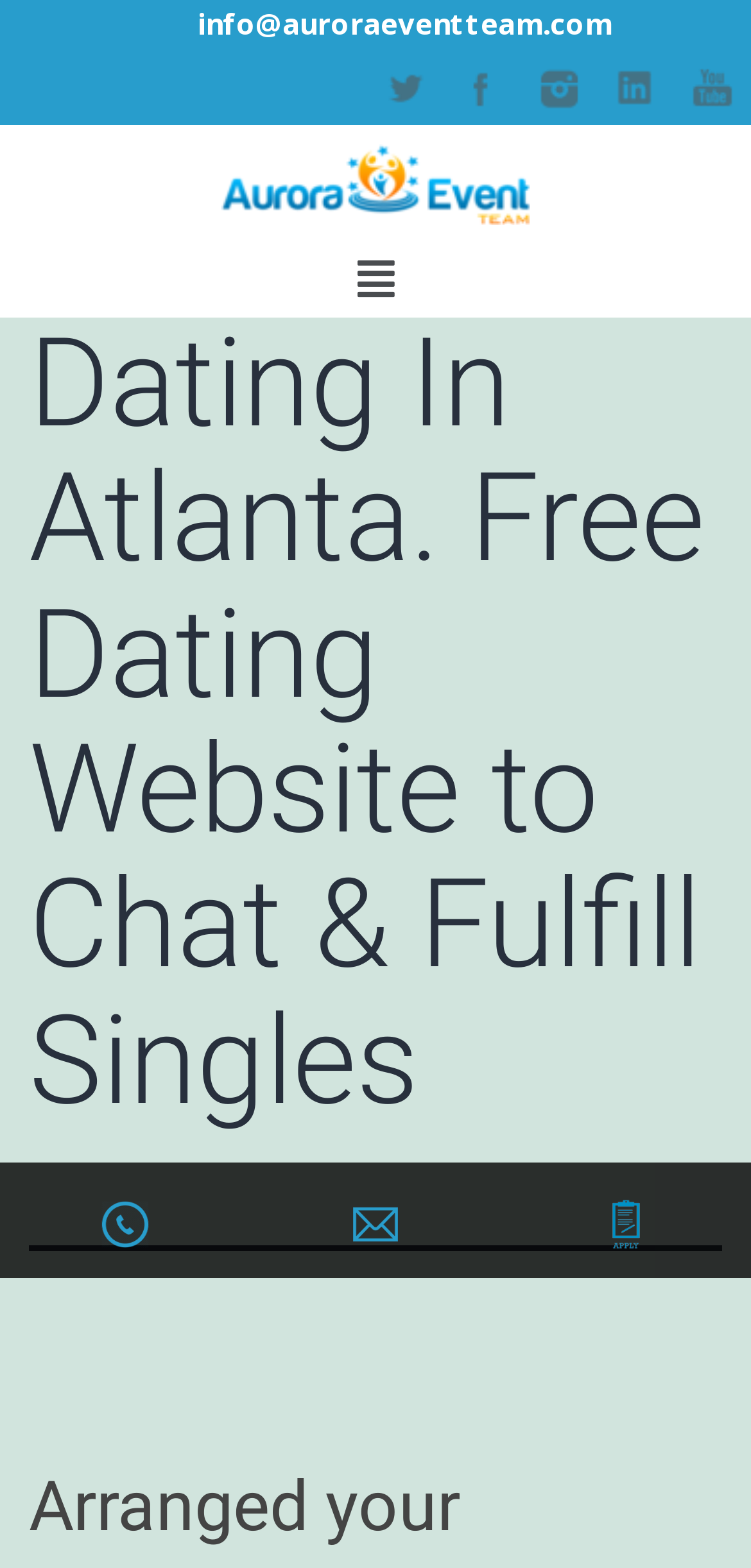Is the menu icon visible?
Respond to the question with a well-detailed and thorough answer.

I checked the properties of the menu icon element and found that it has a 'hidden' property set to 'True', which indicates that the menu icon is not visible on the webpage.